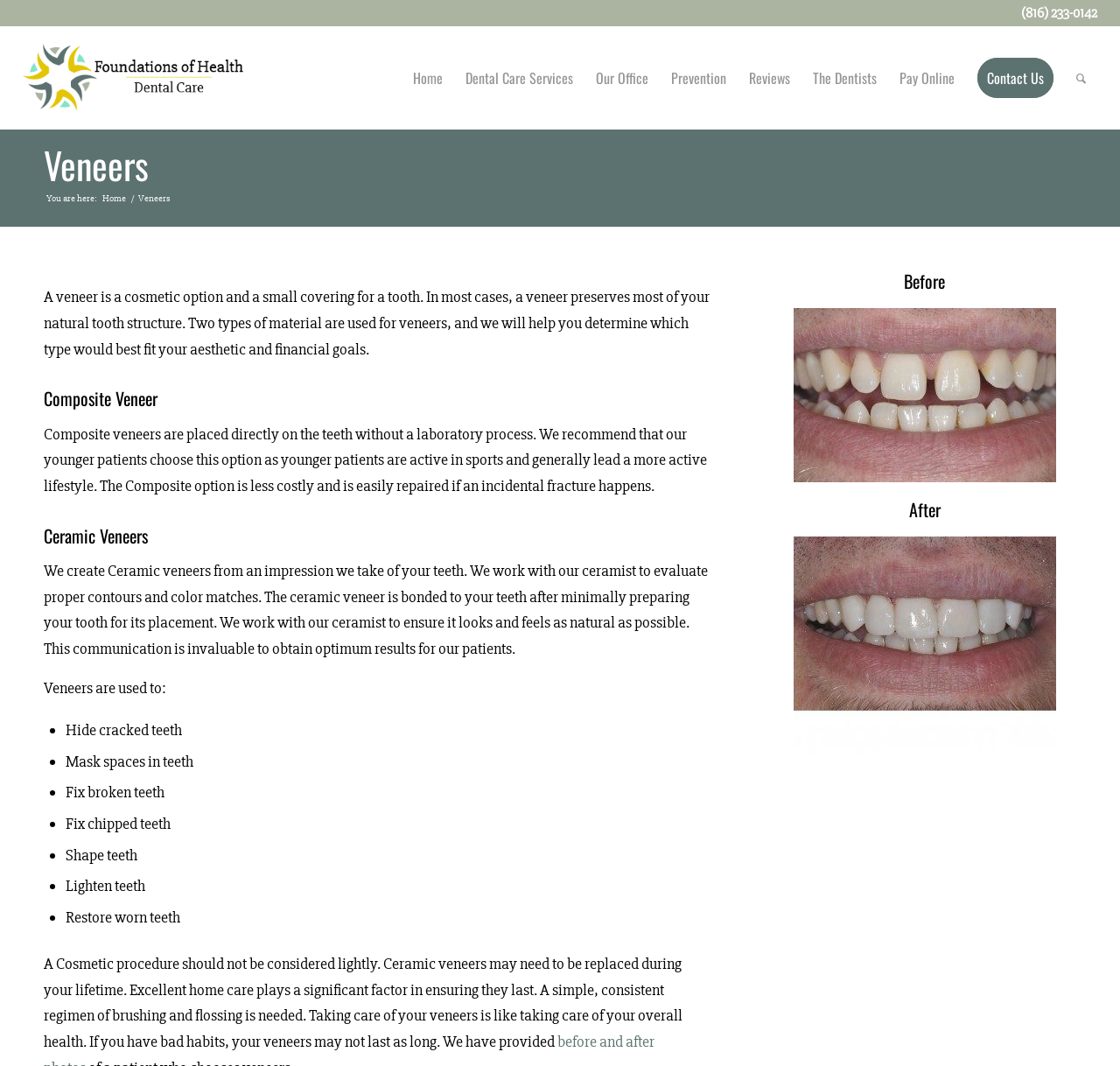Provide a one-word or short-phrase answer to the question:
What is a veneer?

A small covering for a tooth